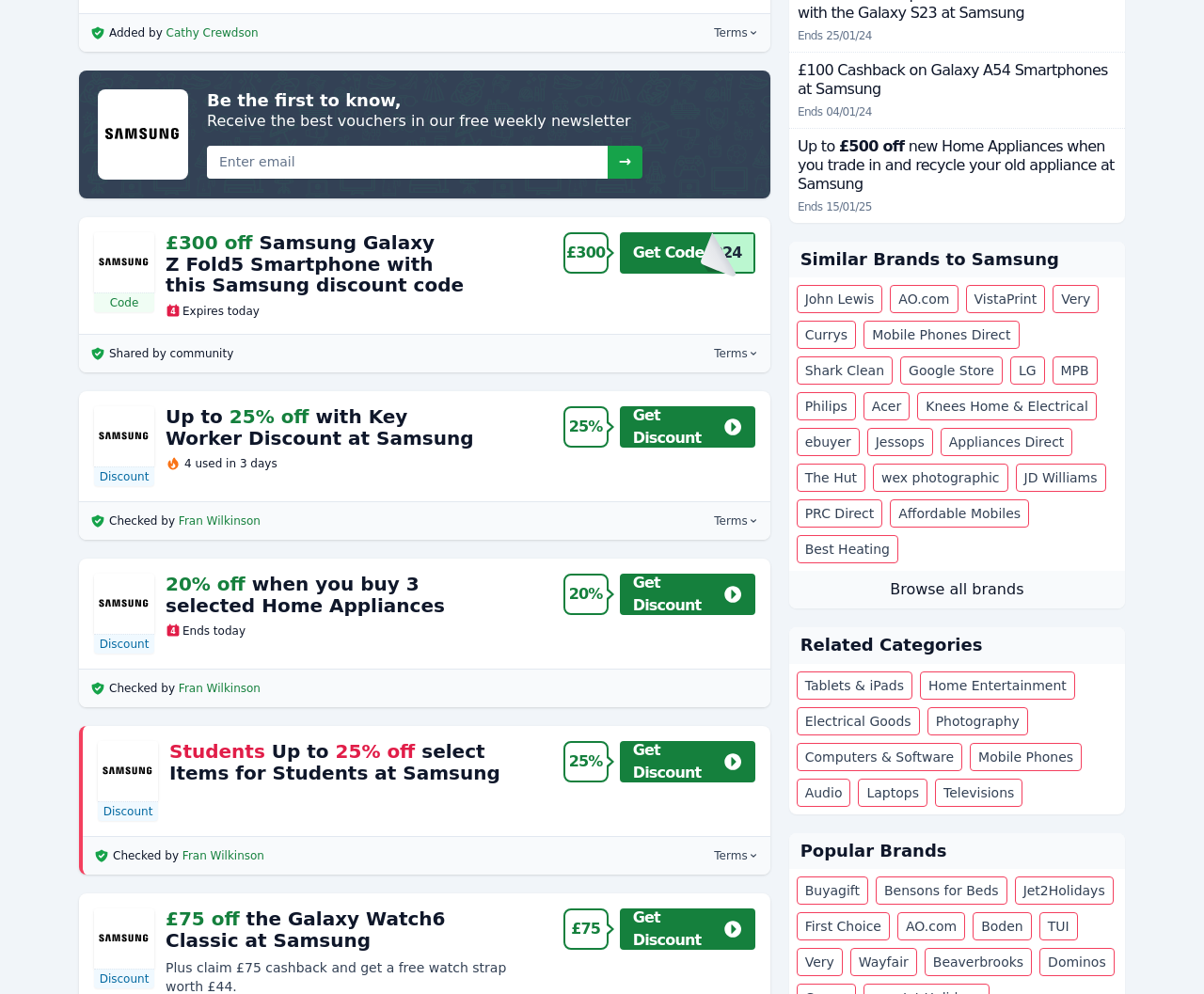Please identify the bounding box coordinates of the element's region that needs to be clicked to fulfill the following instruction: "Enter email". The bounding box coordinates should consist of four float numbers between 0 and 1, i.e., [left, top, right, bottom].

[0.172, 0.146, 0.504, 0.18]